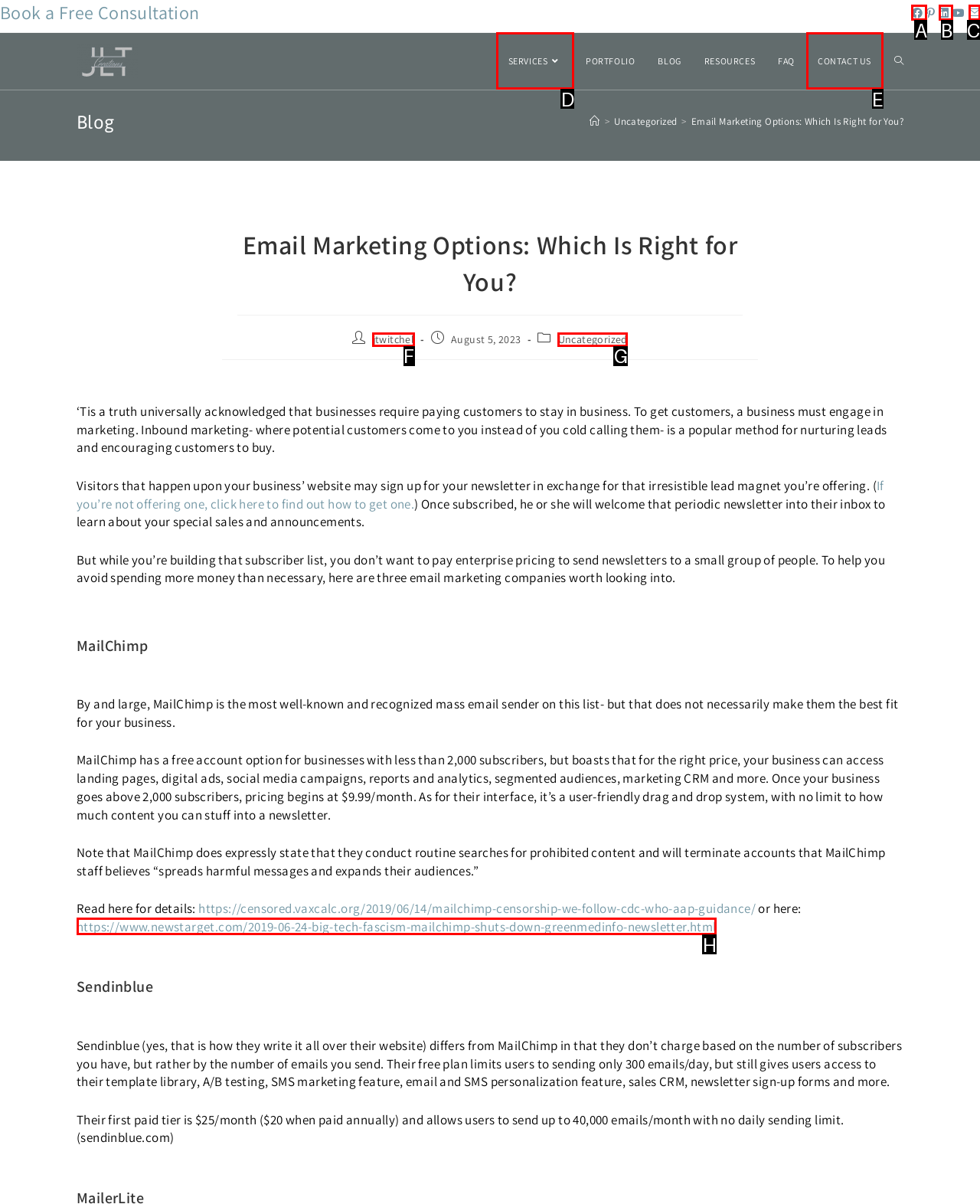Identify which HTML element should be clicked to fulfill this instruction: Visit Facebook page Reply with the correct option's letter.

A